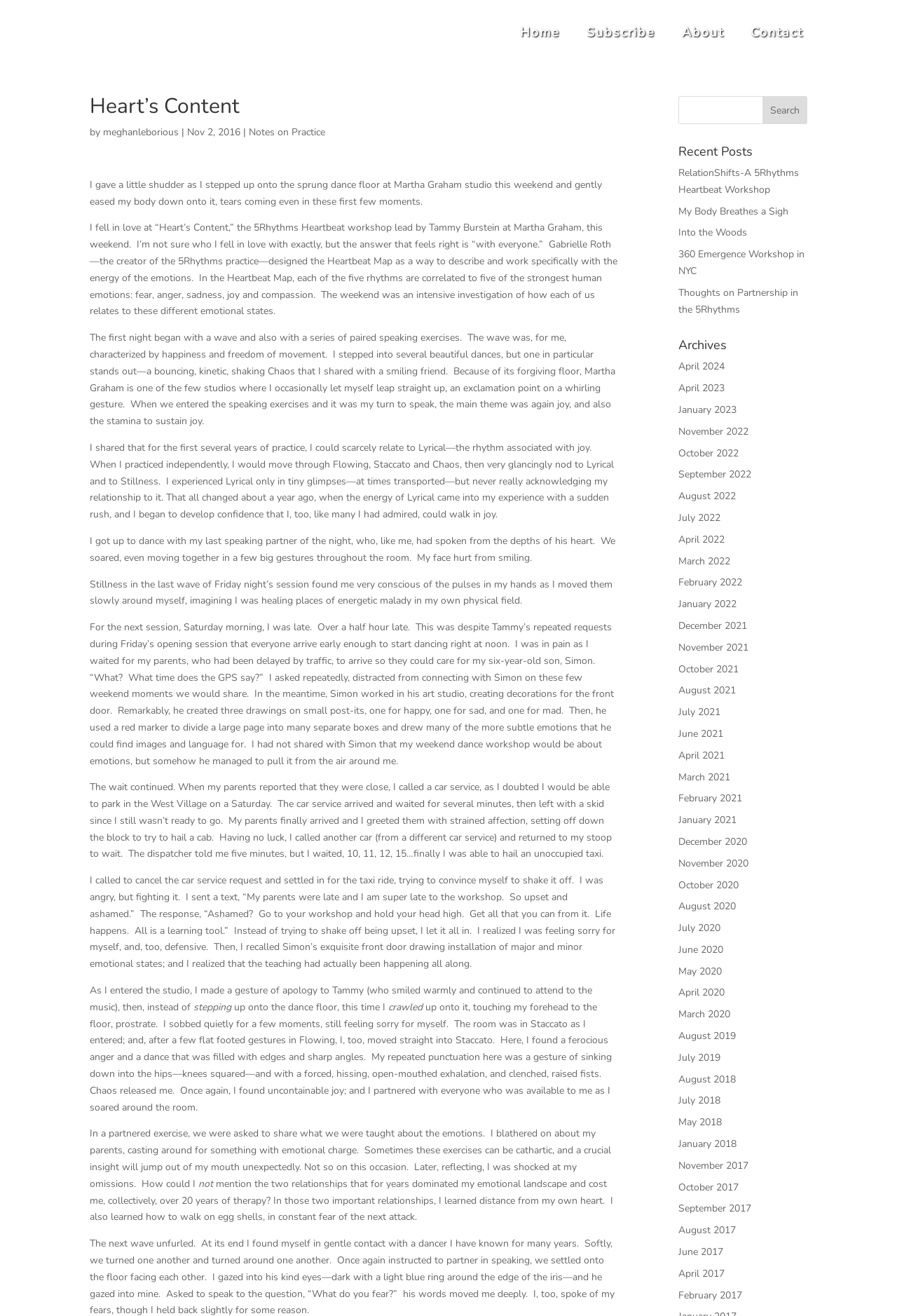Ascertain the bounding box coordinates for the UI element detailed here: "Frigidaire Retro Bar Fridge Refrigerator...". The coordinates should be provided as [left, top, right, bottom] with each value being a float between 0 and 1.

None